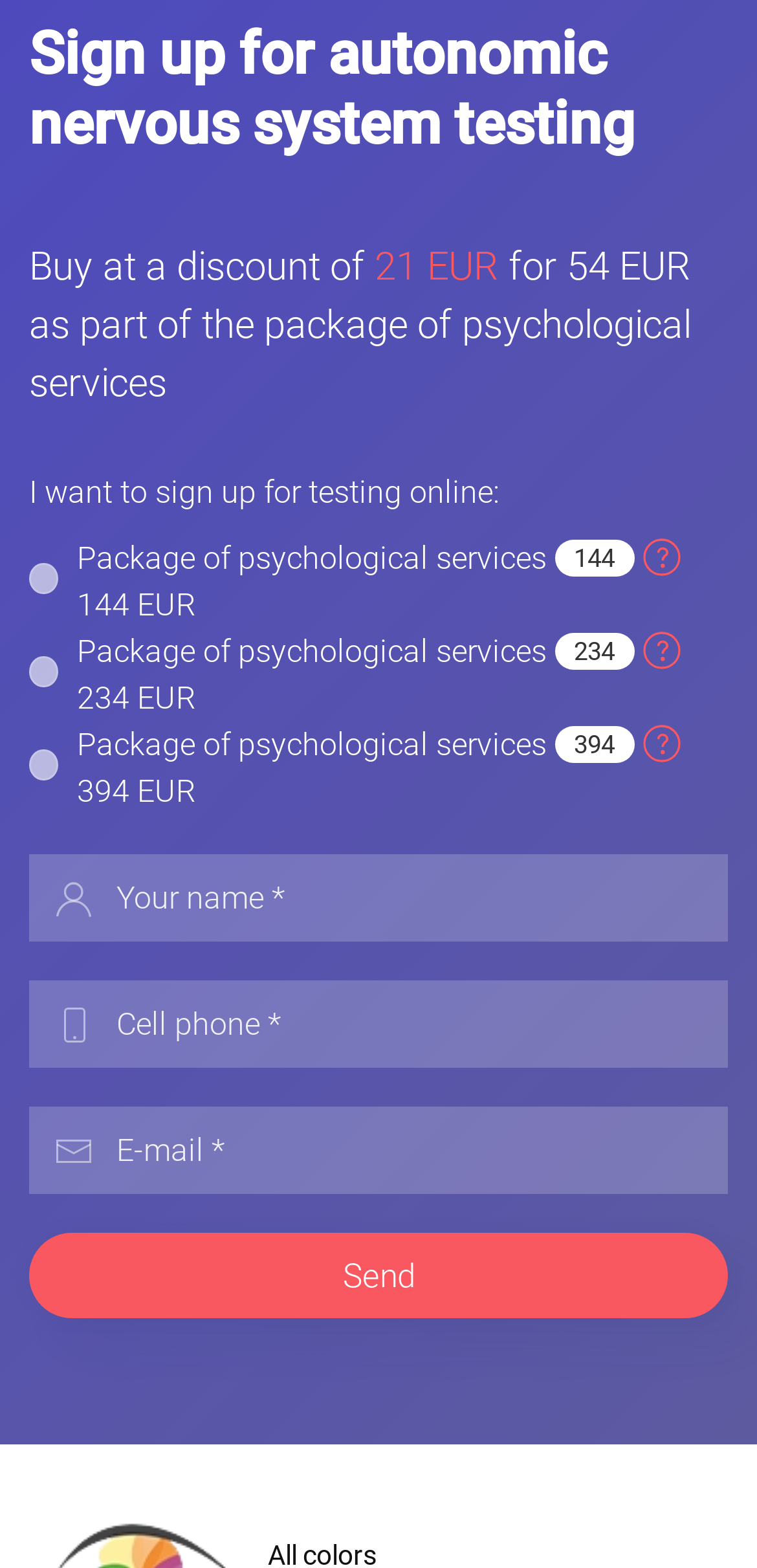Indicate the bounding box coordinates of the element that must be clicked to execute the instruction: "Read the Style Guide". The coordinates should be given as four float numbers between 0 and 1, i.e., [left, top, right, bottom].

None